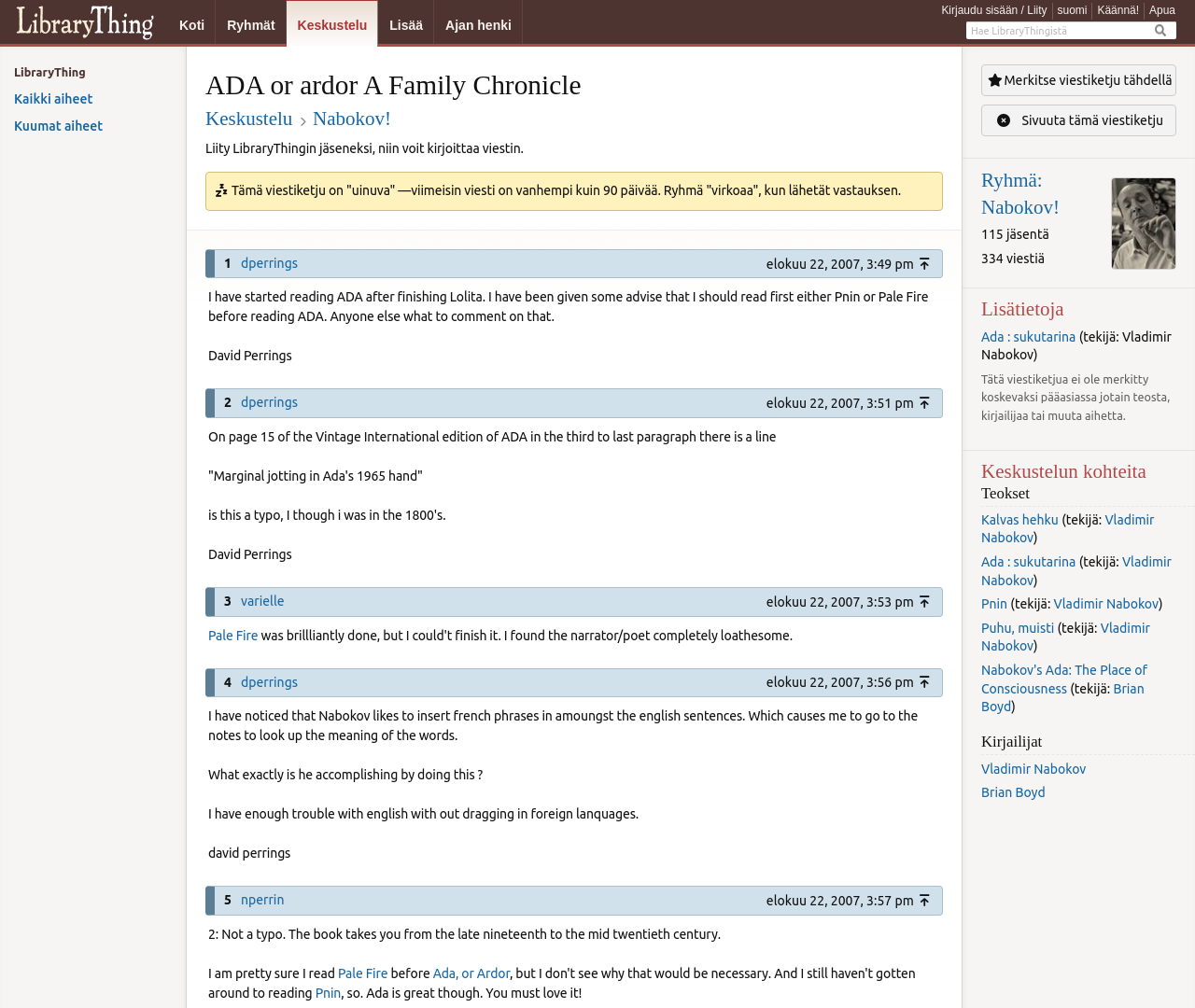Locate the primary heading on the webpage and return its text.

ADA or ardor A Family Chronicle